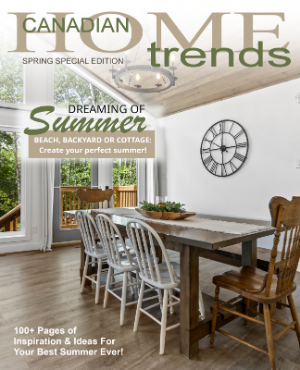Analyze the image and provide a detailed caption.

The image features the cover of "Canadian Home Trends" magazine, showcasing its Spring Special Edition. The prominent header reads "DREAMING OF SUMMER," suggesting themes of leisure and seasonal inspiration for creating ideal summer spaces, whether at the beach, in the backyard, or at the cottage. Below this, there is a call to action encouraging readers to explore ideas for their best summer ever, promising over 100 pages of design inspiration. The design includes a rustic wooden dining table surrounded by elegant white chairs, coupled with a well-lit space that highlights natural elements, inviting a warm and inviting atmosphere that perfectly encapsulates the summer spirit. A classic wall clock adds a touch of timeless charm to the scene.